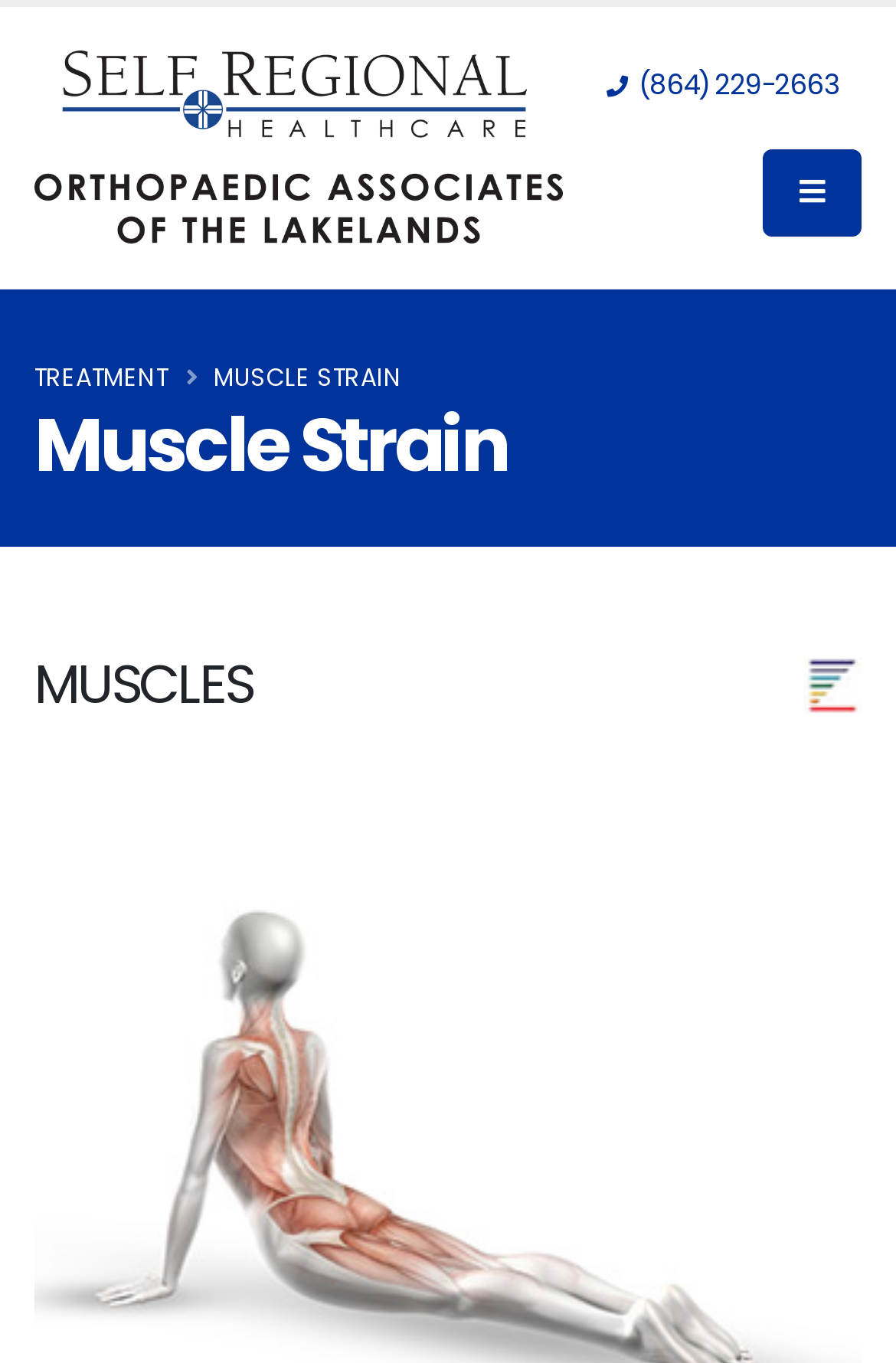Describe all visible elements and their arrangement on the webpage.

The webpage is about Muscle and Ligament Strain, specifically focusing on Orthopedic Associates of the Lakelands. At the top left corner, there is a link to "Skip to content". Next to it, on the top center, is the logo of Orthopedic Associates of the Lakelands, which is an image accompanied by a link with the same name. 

On the top right corner, there is a phone number link, "(864) 229-2663", and a button with a search icon. Below the logo, there is a heading "Muscle Strain" on the left side. Underneath the heading, there are two lines of text, "TREATMENT" and "MUSCLE STRAIN", which are likely part of a menu or navigation. 

Further down, there is a prominent heading "MUSCLES" that spans across the entire width of the page. The overall structure of the webpage suggests that it provides information and resources related to muscle strain and orthopedic care.